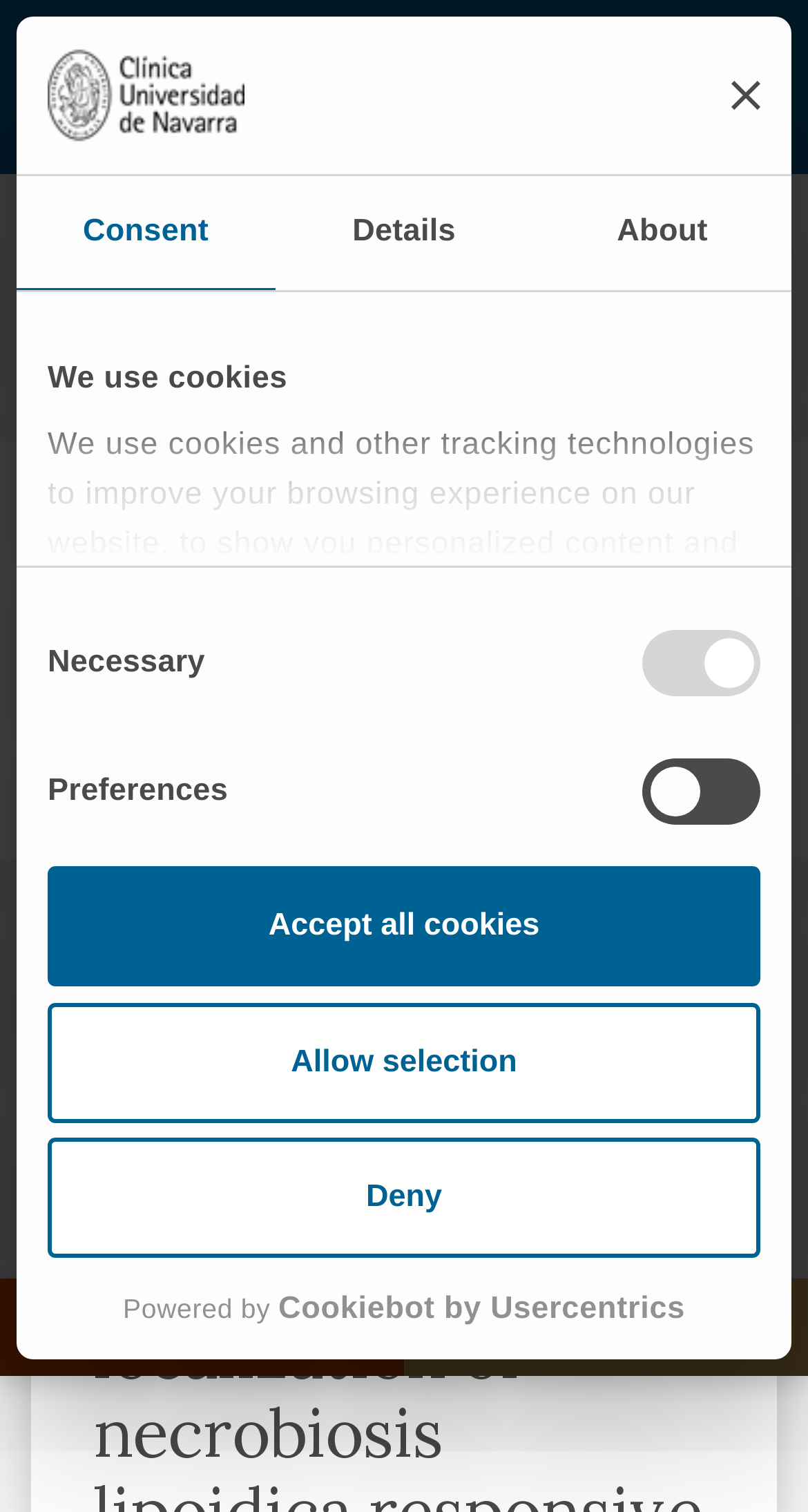What is the journal where the scientific publication was published?
Please describe in detail the information shown in the image to answer the question.

The journal where the scientific publication was published is Dermatology, which can be inferred from the link '[DERMATOLOGÍA]' at the bottom of the webpage.